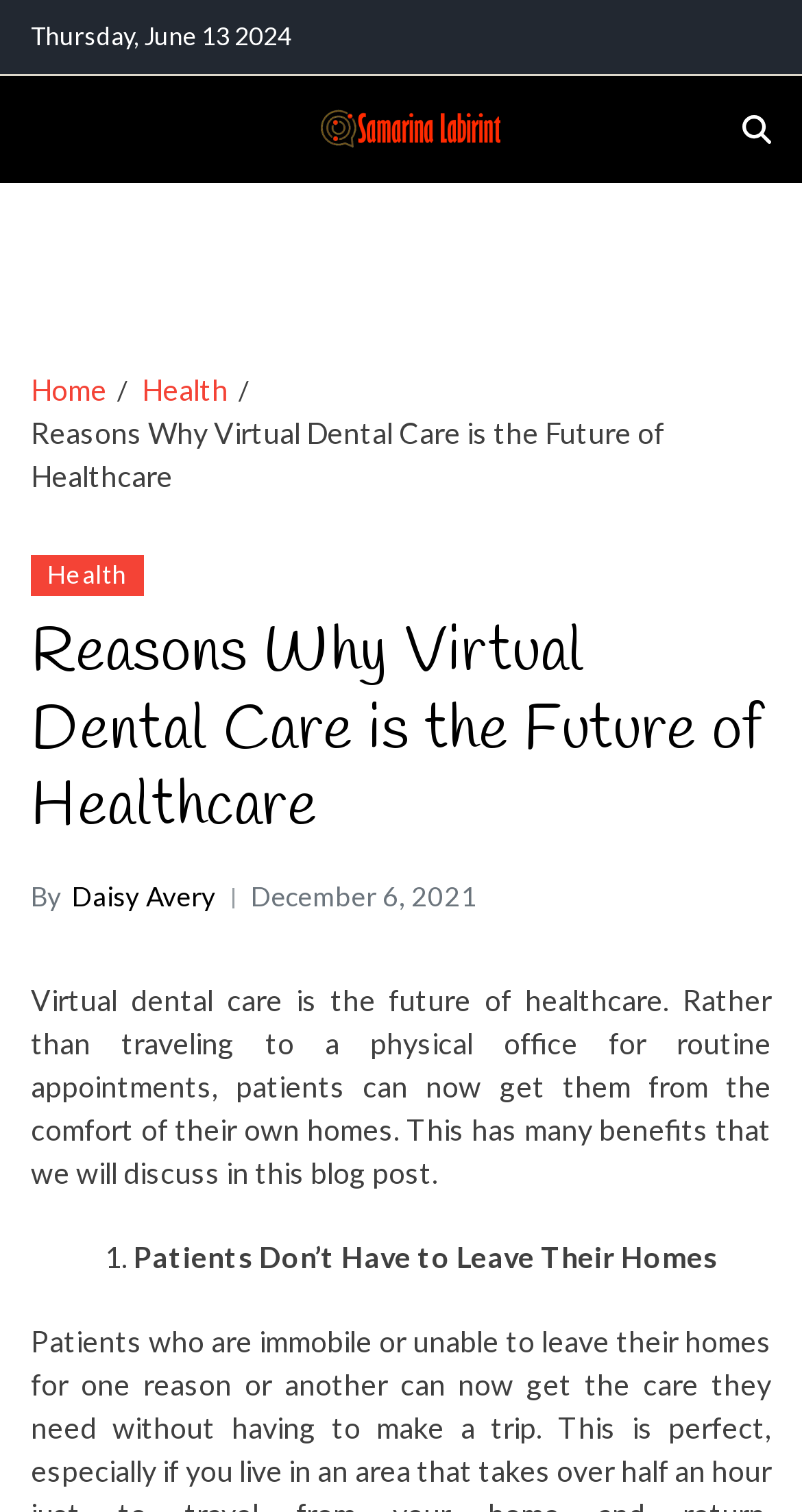Identify the bounding box coordinates of the section to be clicked to complete the task described by the following instruction: "Visit the Samarina Labirint homepage". The coordinates should be four float numbers between 0 and 1, formatted as [left, top, right, bottom].

[0.396, 0.069, 0.629, 0.102]